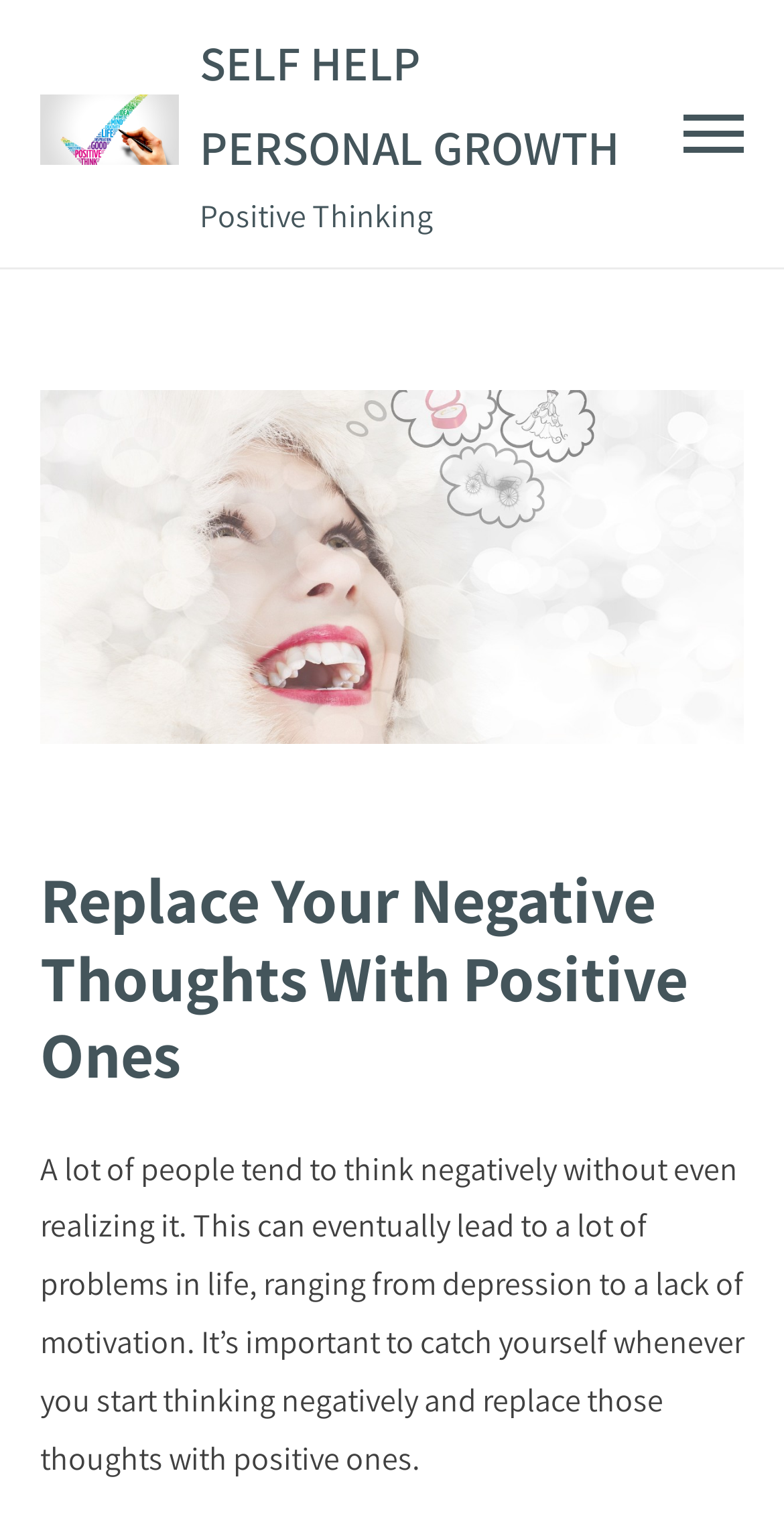How many links are there on the top of the webpage?
Refer to the image and provide a concise answer in one word or phrase.

2